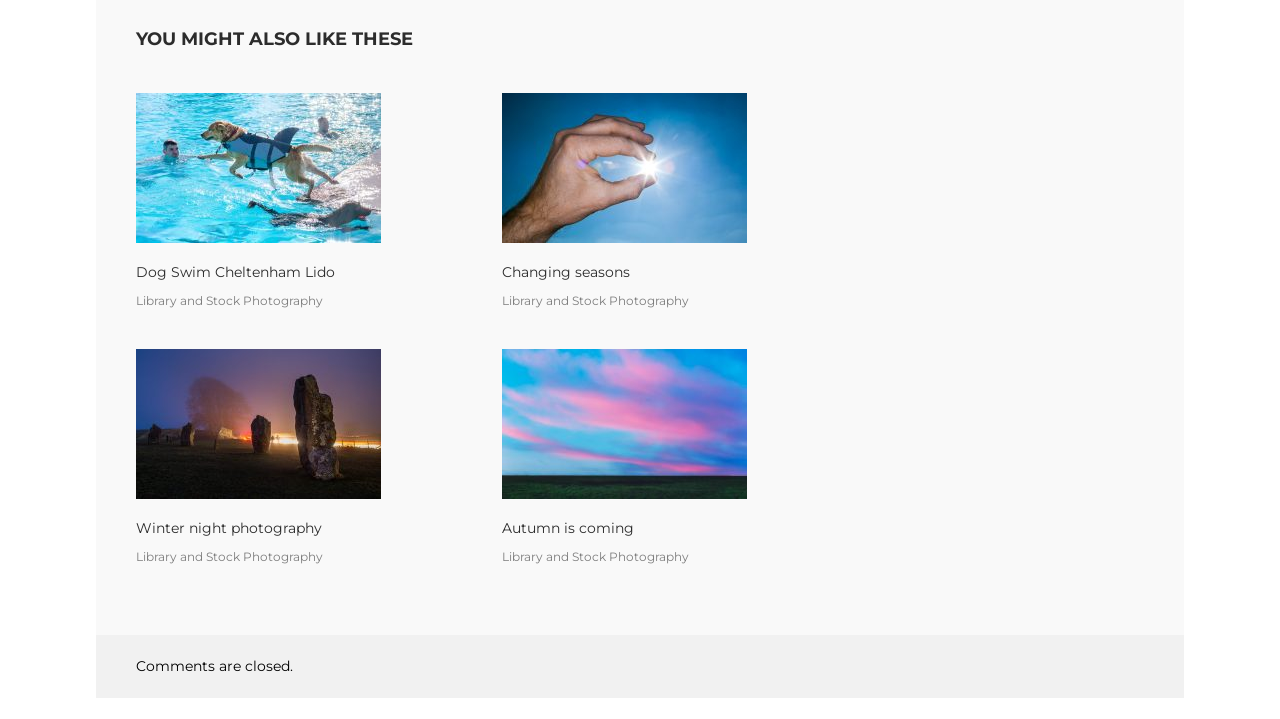What is the common category of the links on the webpage?
Provide a well-explained and detailed answer to the question.

The common category of the links on the webpage is 'Library and Stock Photography', which is mentioned in each of the link descriptions.